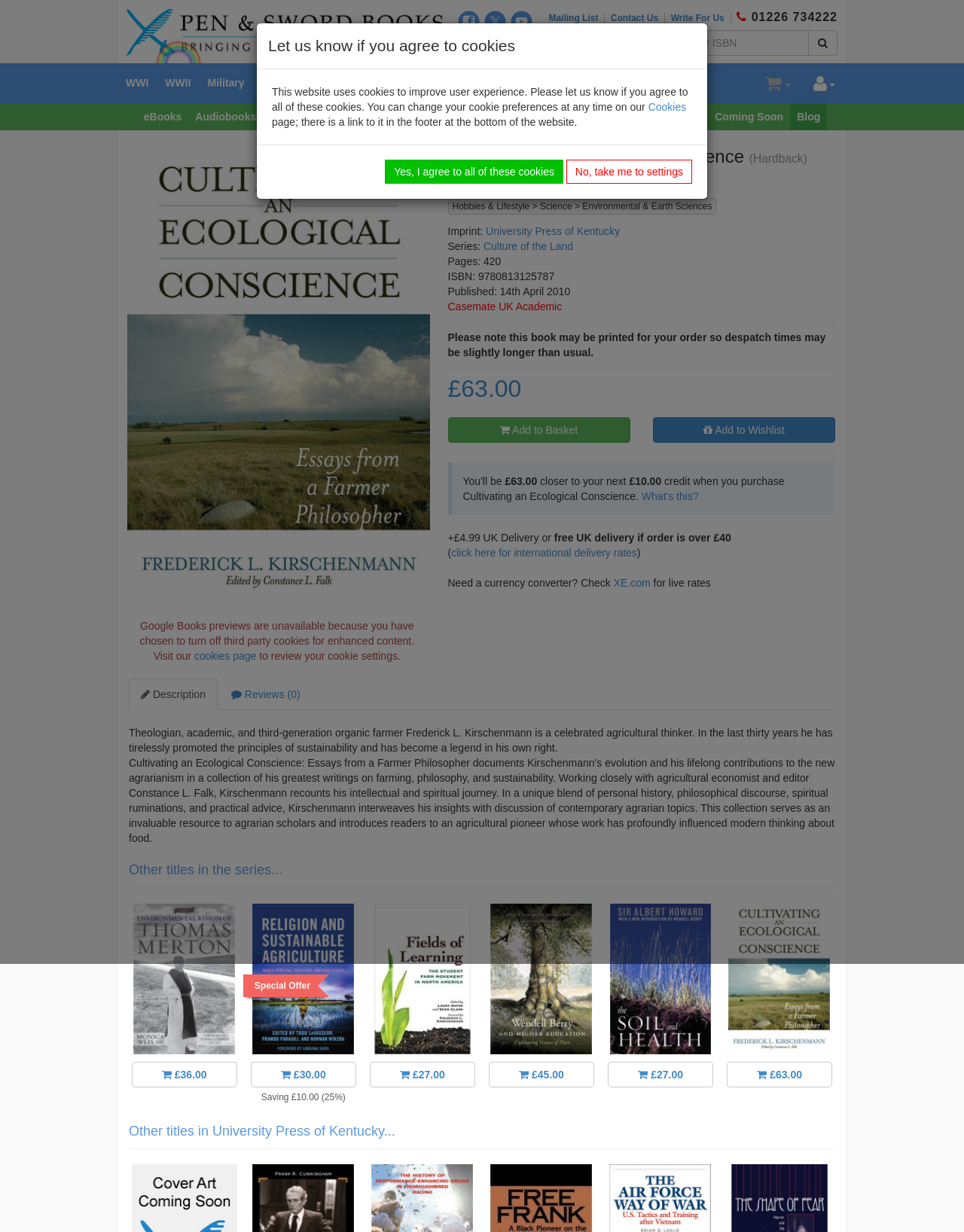Locate the bounding box of the user interface element based on this description: "£63.00".

[0.754, 0.862, 0.863, 0.882]